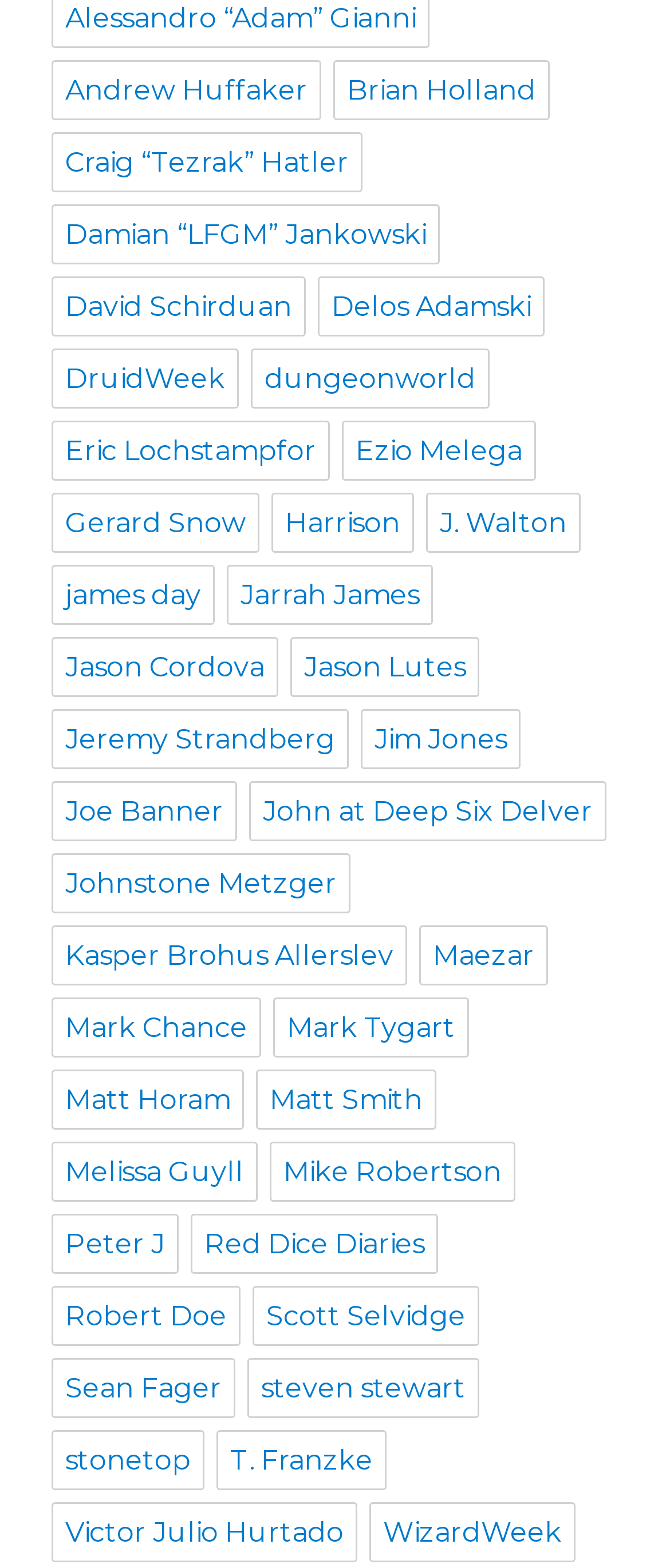What is the name of the last person listed?
Based on the image, respond with a single word or phrase.

WizardWeek